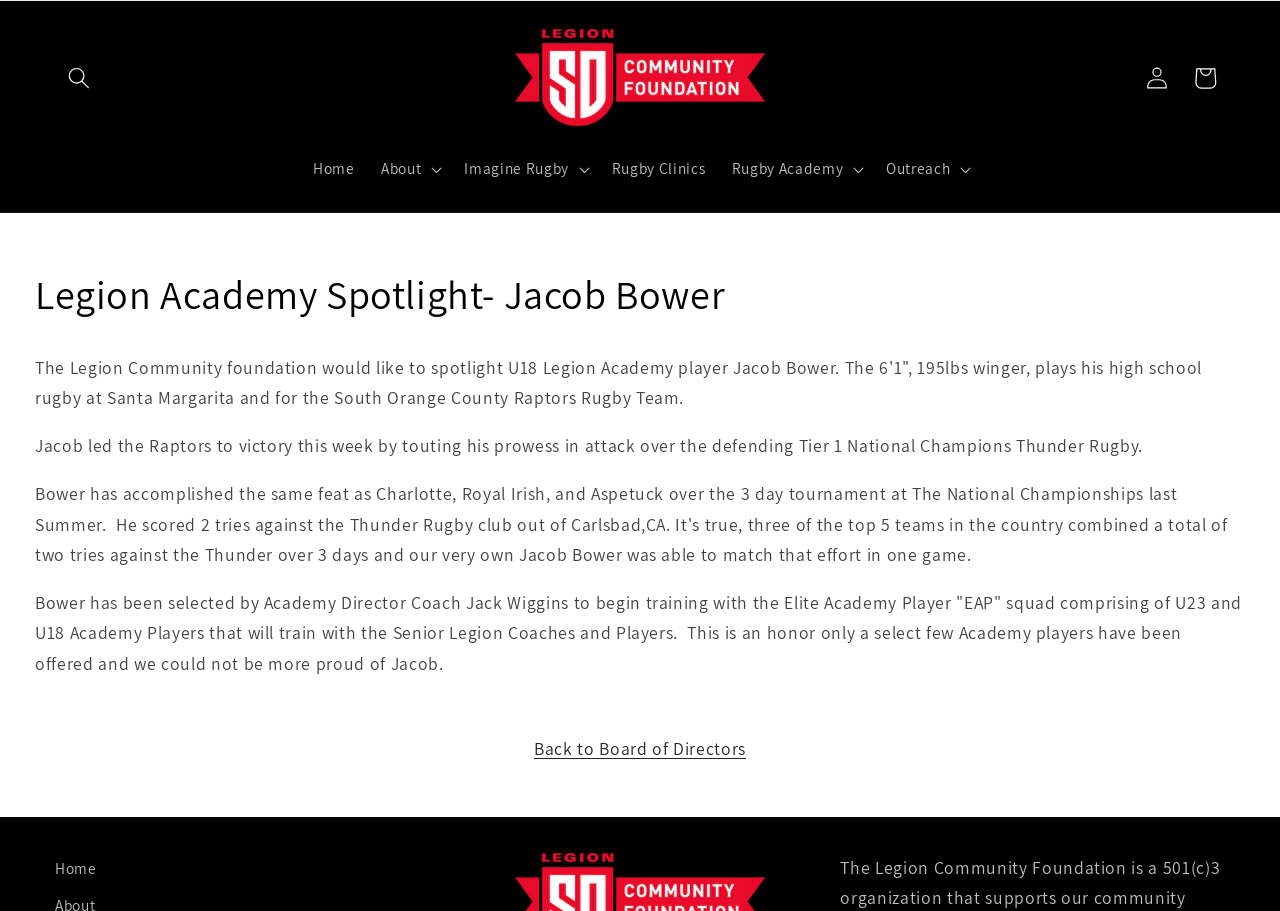Extract the bounding box for the UI element that matches this description: "Cart".

[0.923, 0.059, 0.96, 0.112]